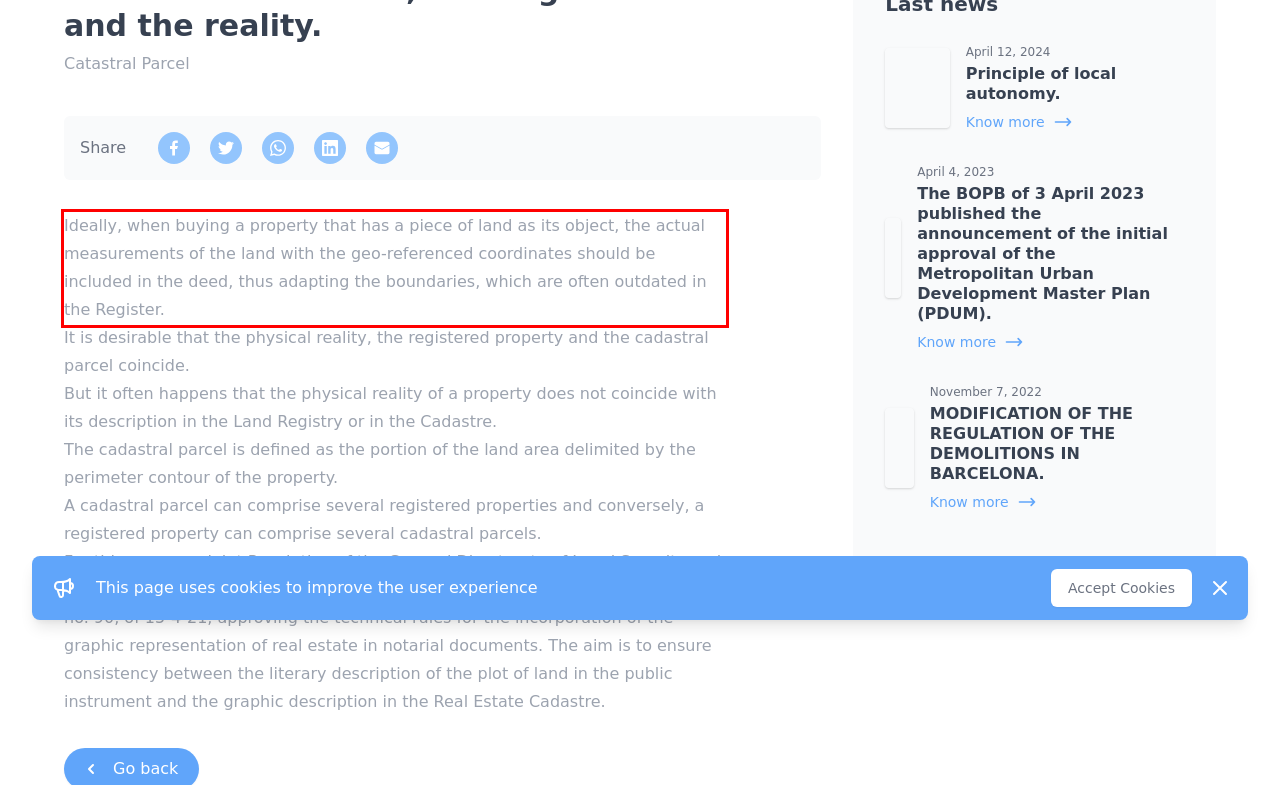You have a screenshot of a webpage, and there is a red bounding box around a UI element. Utilize OCR to extract the text within this red bounding box.

Ideally, when buying a property that has a piece of land as its object, the actual measurements of the land with the geo-referenced coordinates should be included in the deed, thus adapting the boundaries, which are often outdated in the Register.